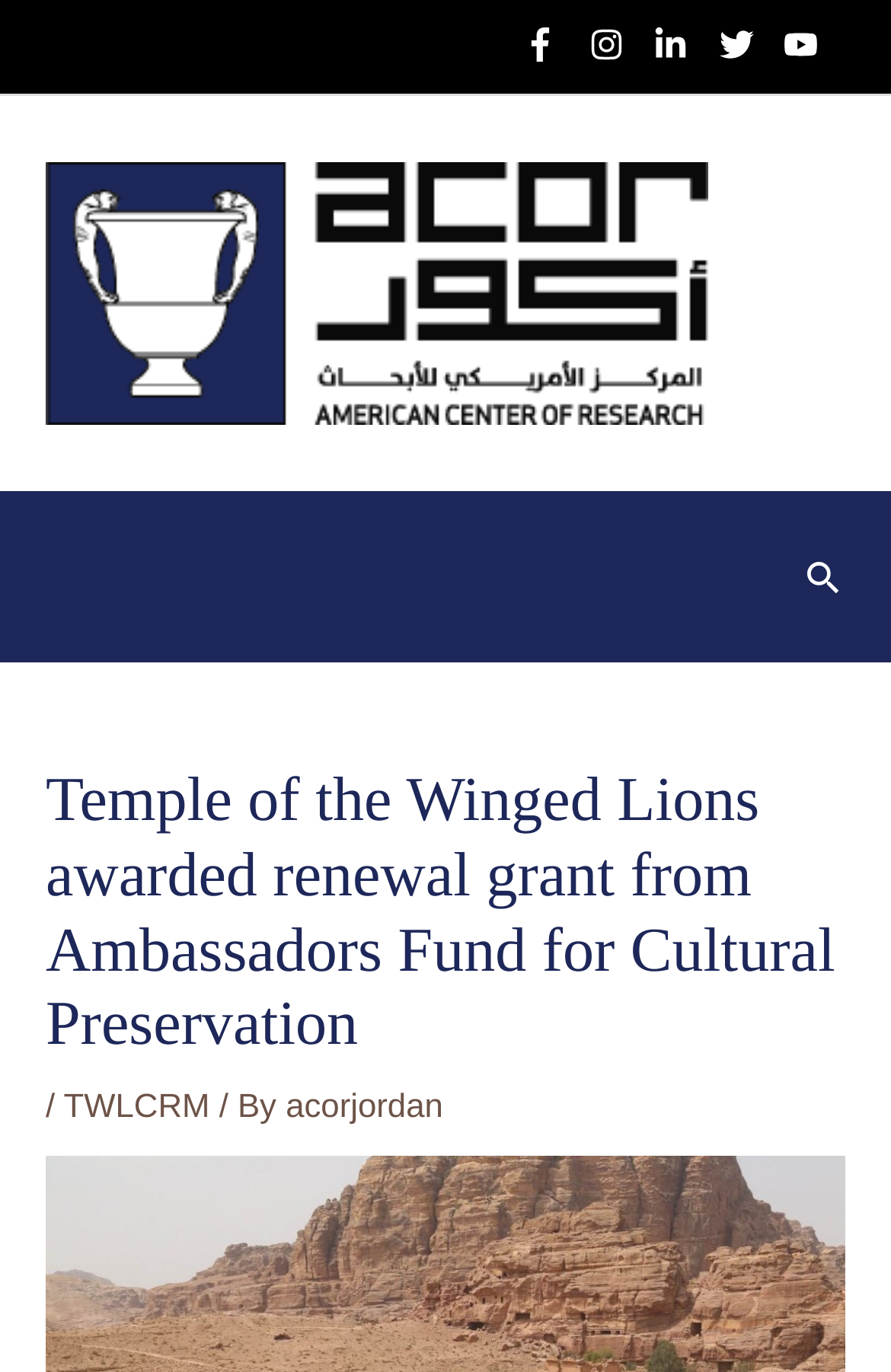Using the element description alt="Acor Jordan", predict the bounding box coordinates for the UI element. Provide the coordinates in (top-left x, top-left y, bottom-right x, bottom-right y) format with values ranging from 0 to 1.

[0.051, 0.2, 0.795, 0.227]